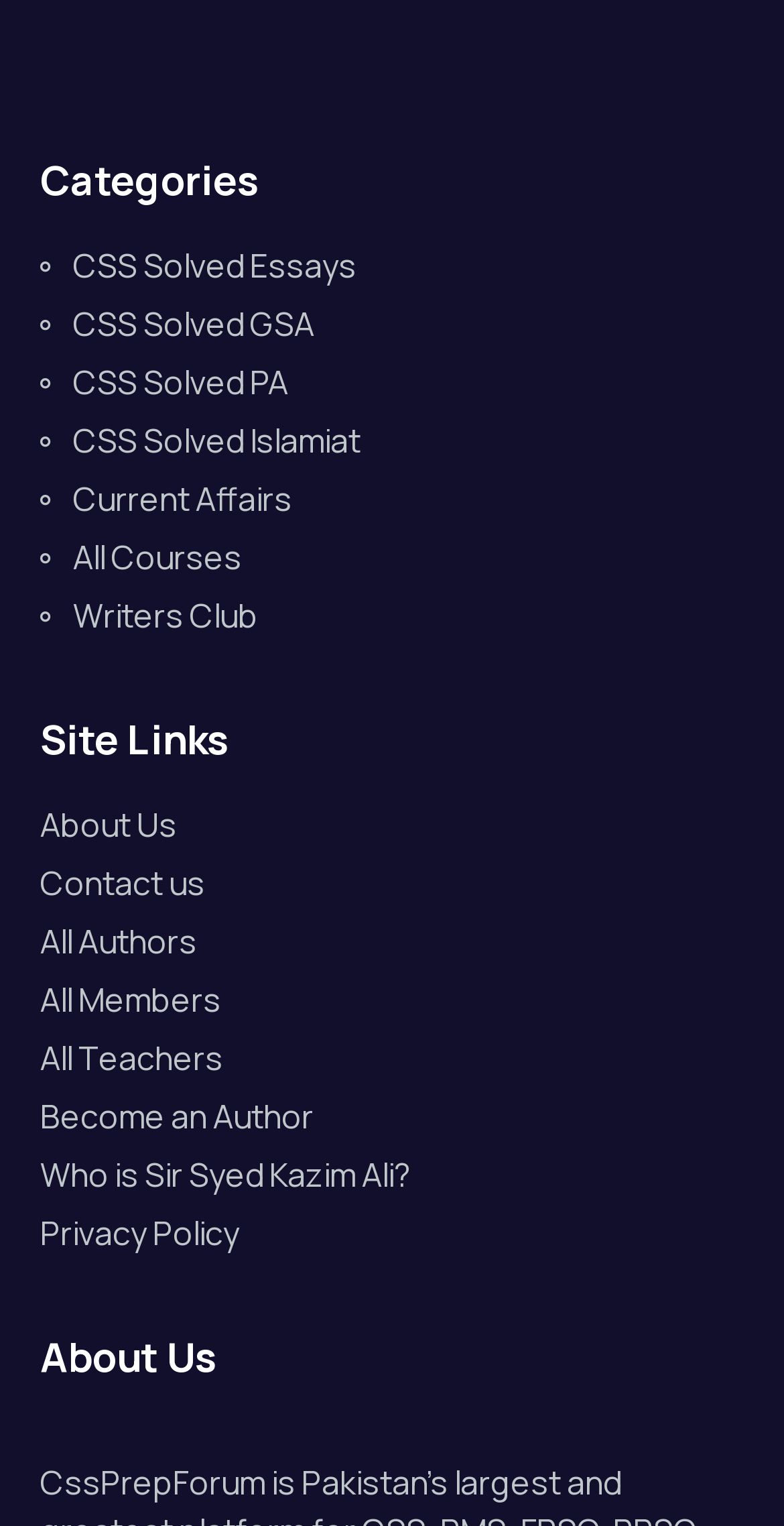How many categories are listed?
Refer to the image and provide a detailed answer to the question.

I counted the number of links under the 'Categories' heading, which are 'CSS Solved Essays', 'CSS Solved GSA', 'CSS Solved PA', 'CSS Solved Islamiat', 'Current Affairs', and 'All Courses'. There are 6 links in total.